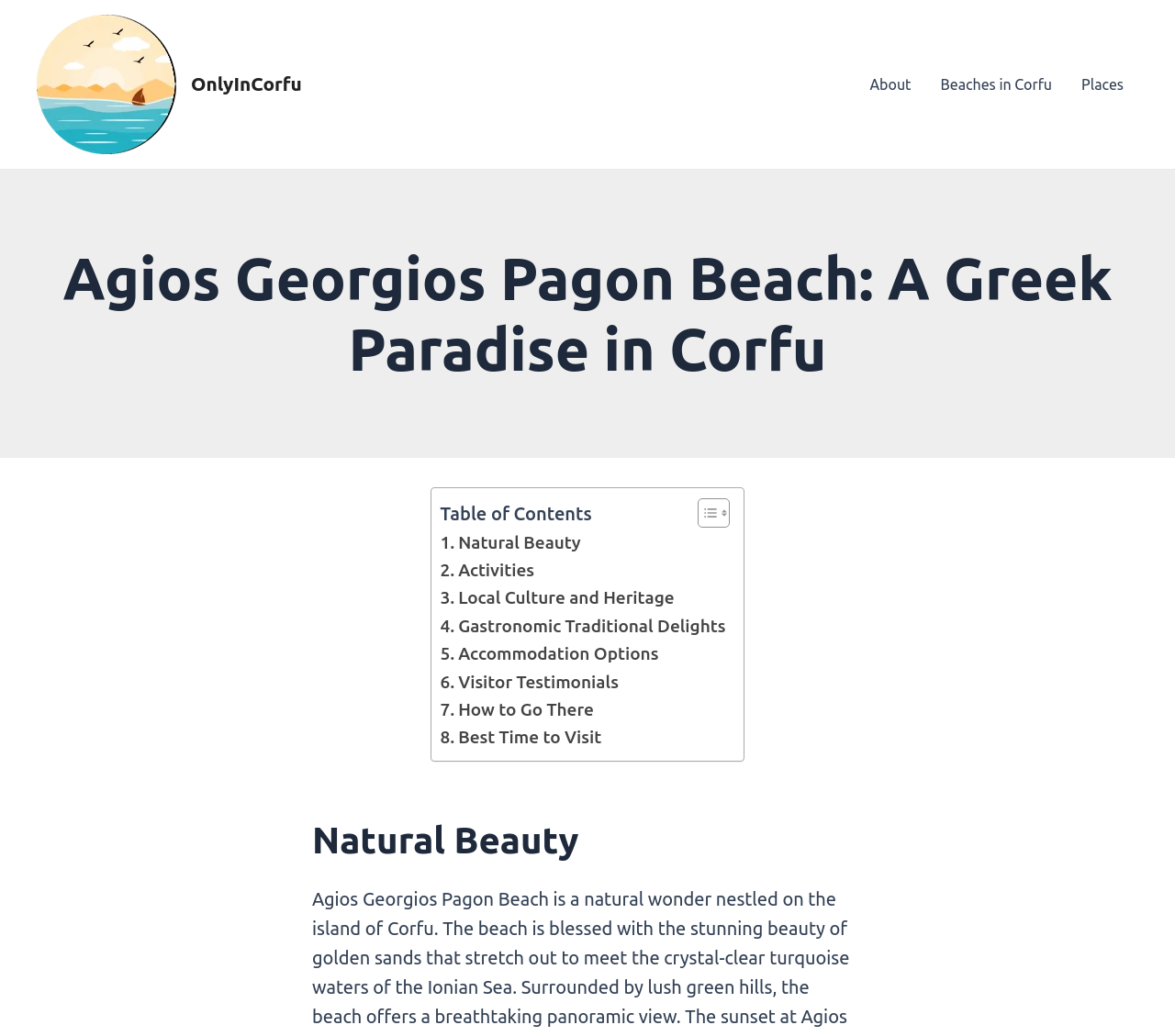Locate the bounding box of the UI element with the following description: "Gastronomic Traditional Delights".

[0.375, 0.591, 0.618, 0.617]